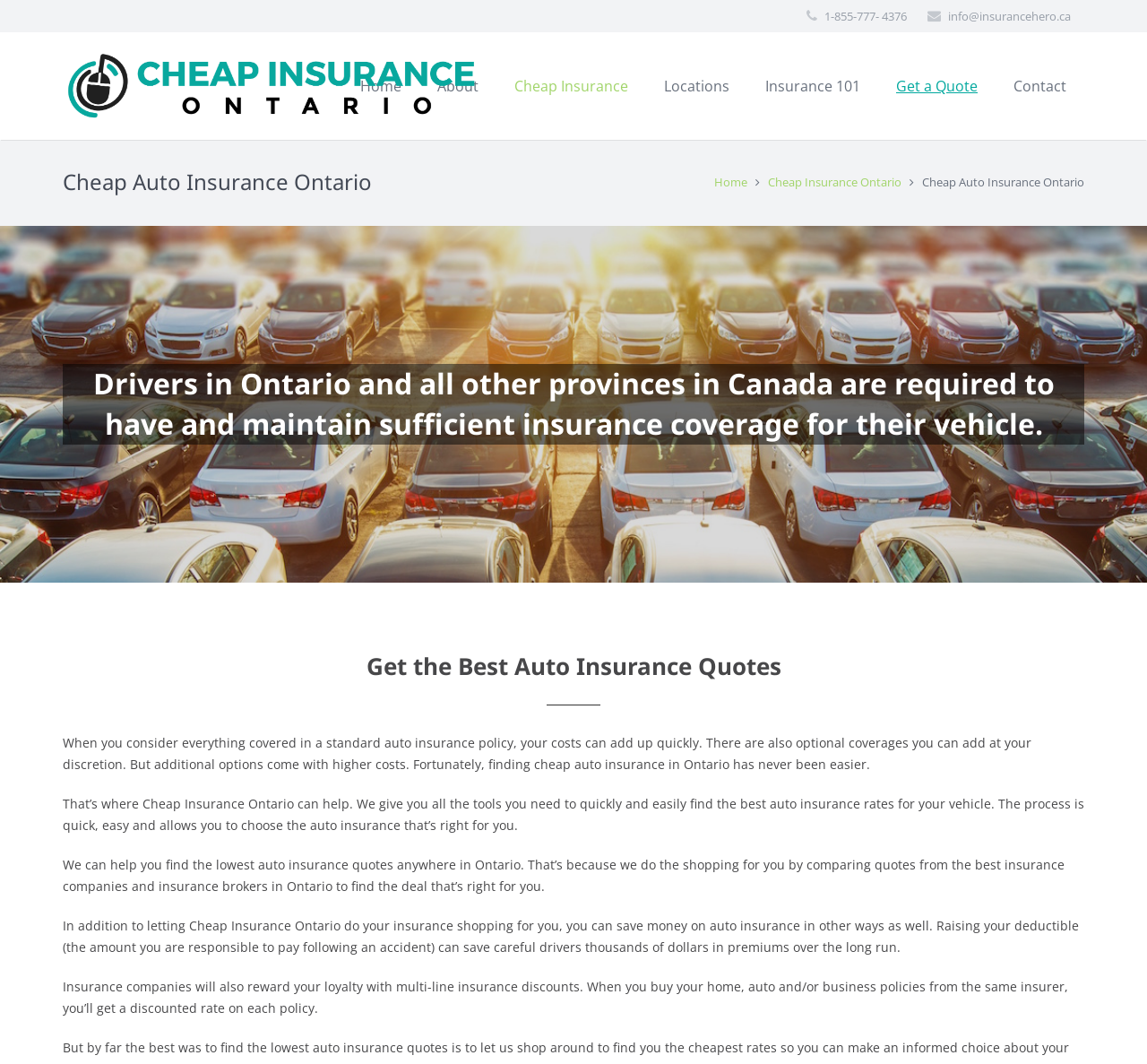Locate the headline of the webpage and generate its content.

Cheap Auto Insurance Ontario